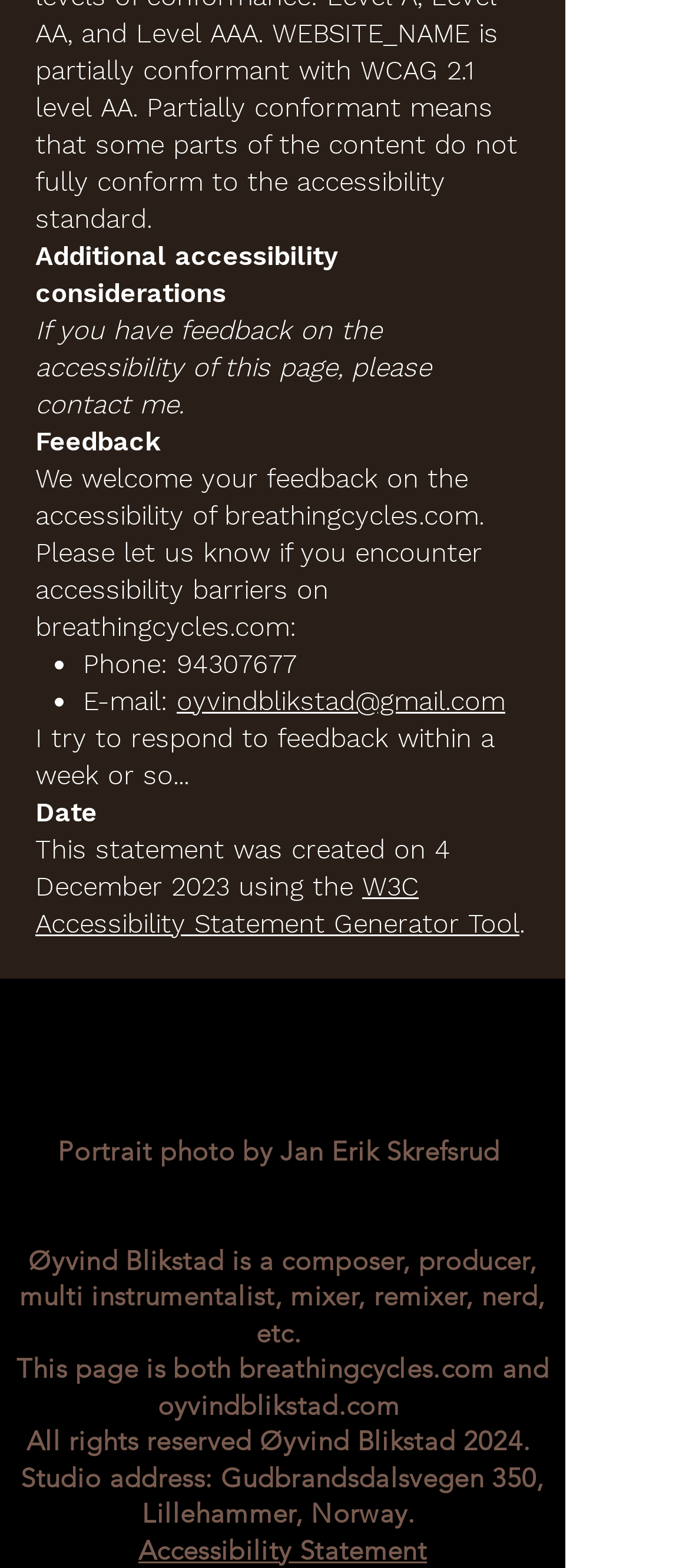Locate the UI element described by 94307677 in the provided webpage screenshot. Return the bounding box coordinates in the format (top-left x, top-left y, bottom-right x, bottom-right y), ensuring all values are between 0 and 1.

[0.256, 0.413, 0.431, 0.434]